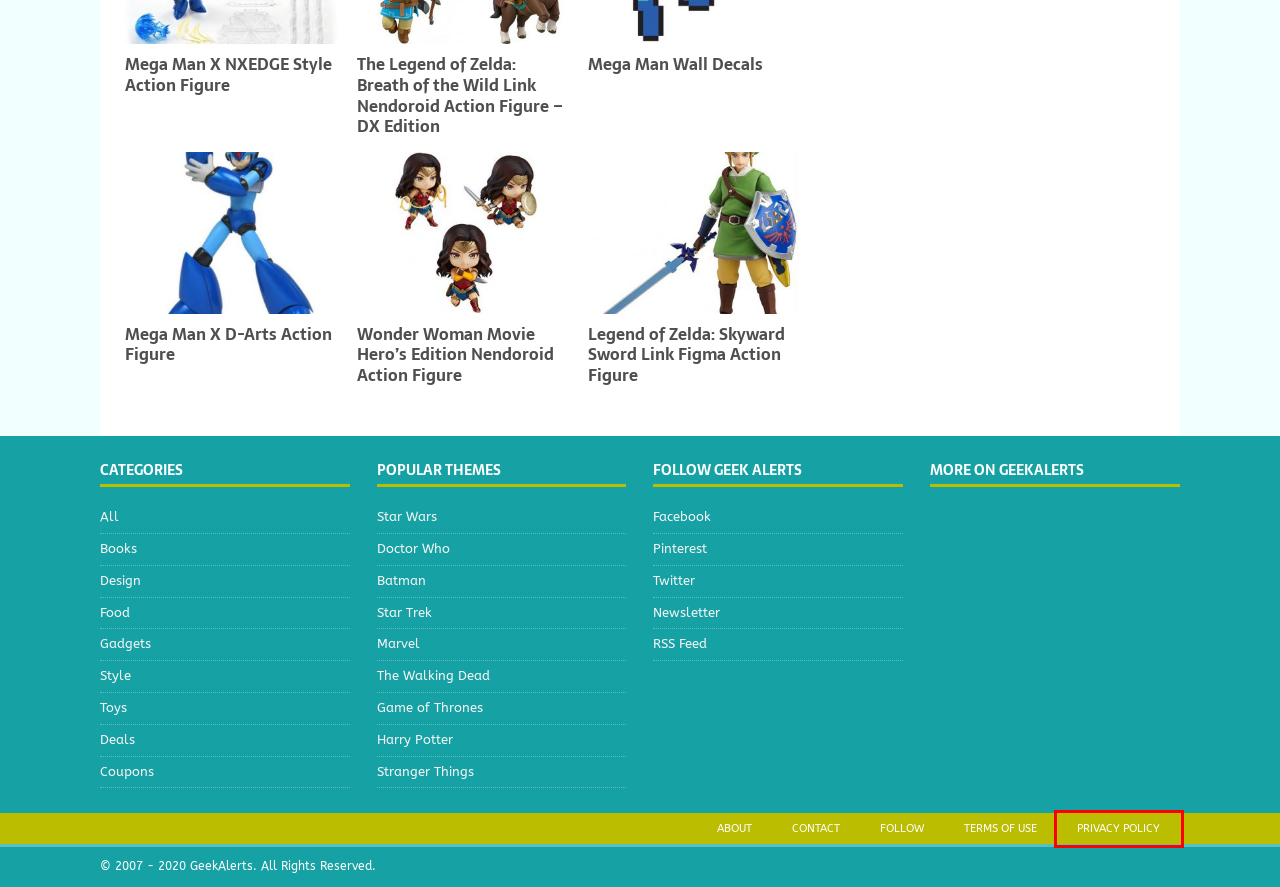You are provided with a screenshot of a webpage where a red rectangle bounding box surrounds an element. Choose the description that best matches the new webpage after clicking the element in the red bounding box. Here are the choices:
A. Gadgets | GeekAlerts
B. Mega Man X D-Arts Action Figure
C. Privacy Policy
D. Books | GeekAlerts
E. Wonder Woman Movie Hero’s Edition Nendoroid Action Figure
F. Design | GeekAlerts
G. Legend of Zelda: Skyward Sword Link Figma Action Figure
H. Quick Browse All

C